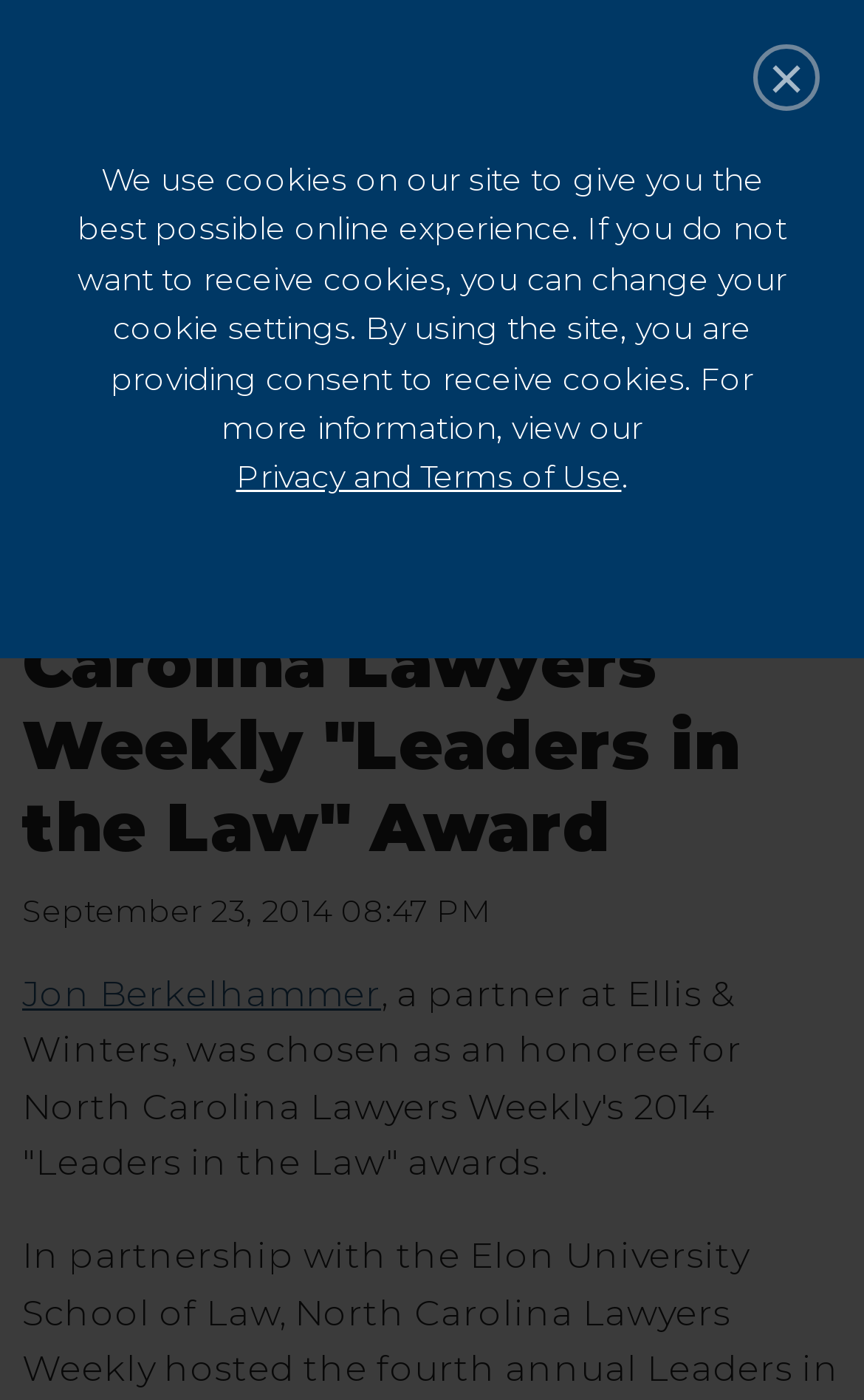Identify the bounding box coordinates of the region that needs to be clicked to carry out this instruction: "Open the search form". Provide these coordinates as four float numbers ranging from 0 to 1, i.e., [left, top, right, bottom].

[0.877, 0.073, 0.949, 0.111]